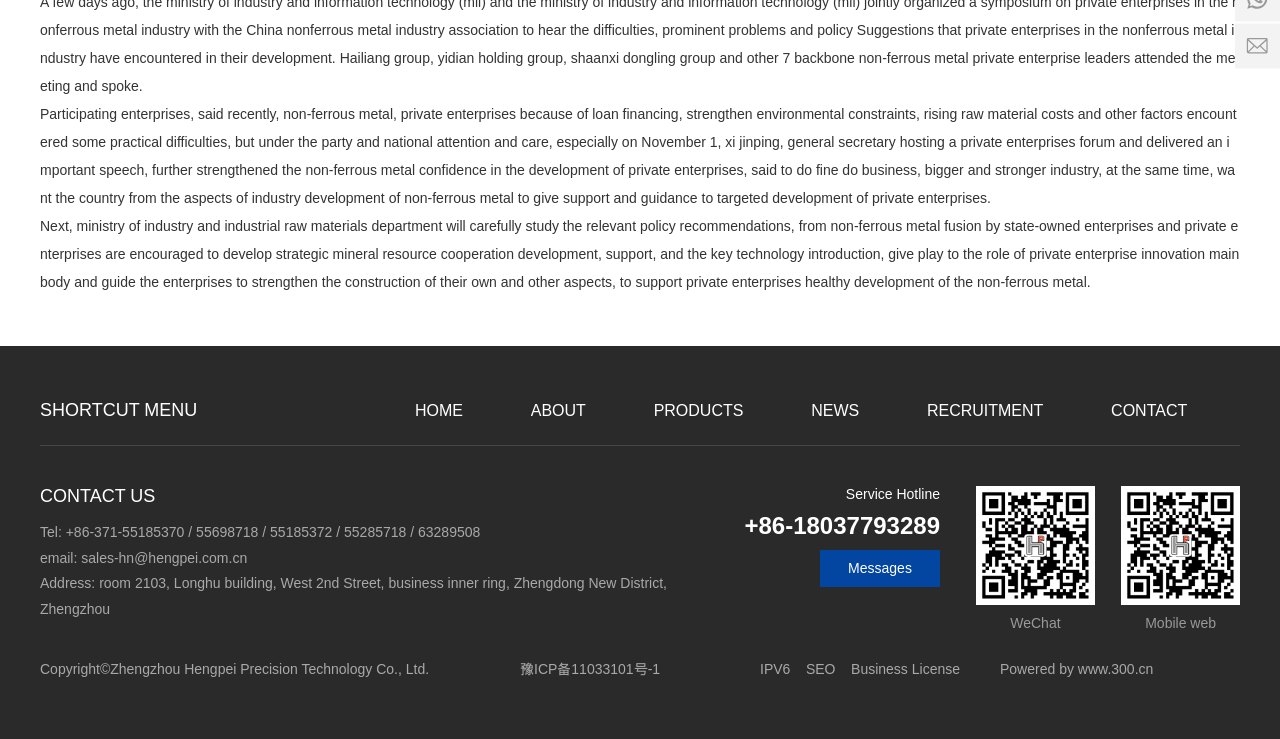Locate the bounding box of the UI element based on this description: "Business License". Provide four float numbers between 0 and 1 as [left, top, right, bottom].

[0.665, 0.895, 0.75, 0.916]